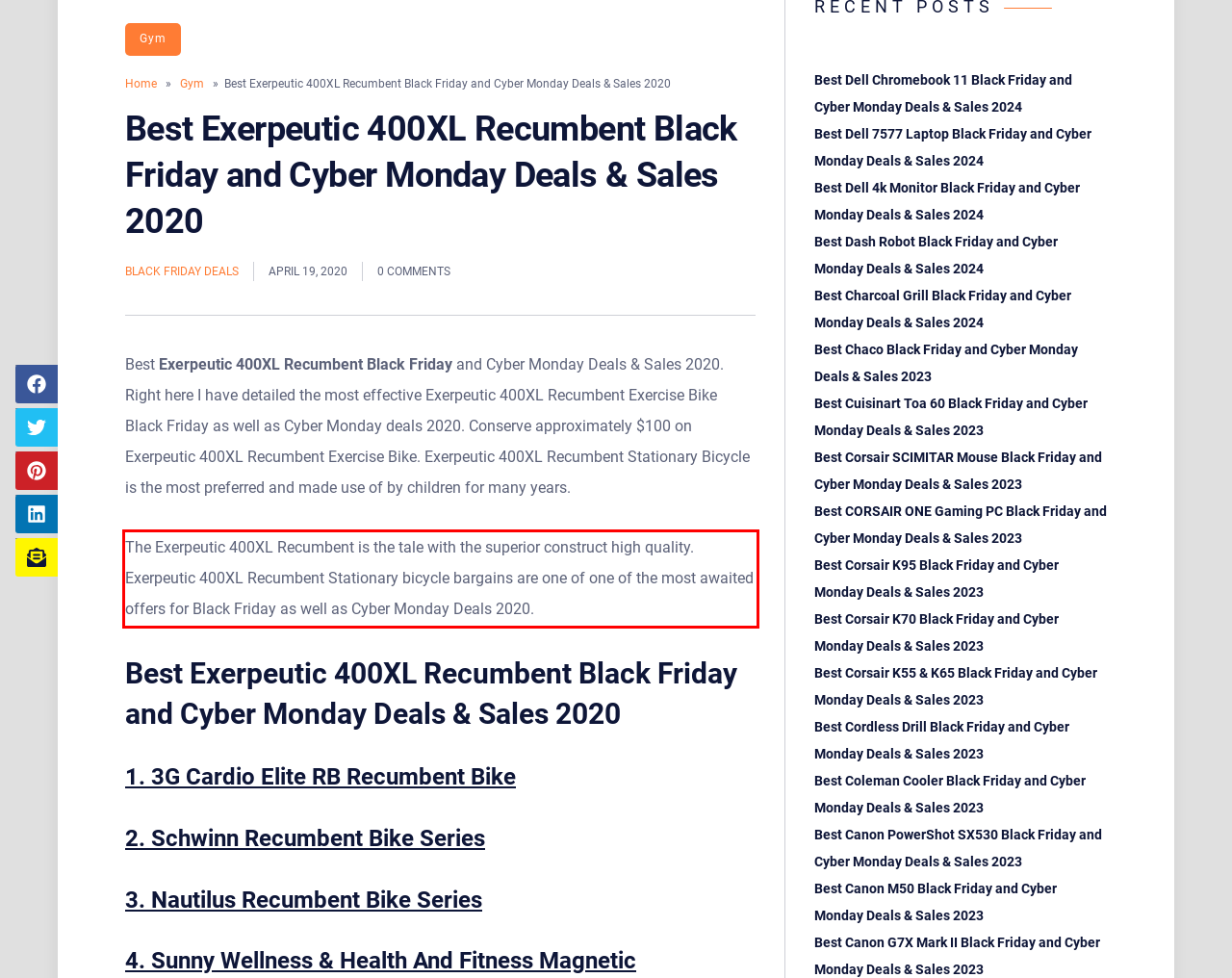Examine the webpage screenshot and use OCR to obtain the text inside the red bounding box.

The Exerpeutic 400XL Recumbent is the tale with the superior construct high quality. Exerpeutic 400XL Recumbent Stationary bicycle bargains are one of one of the most awaited offers for Black Friday as well as Cyber Monday Deals 2020.